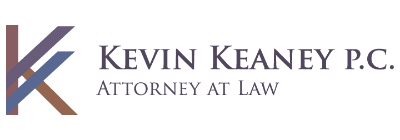What font style is used for the name 'Kevin Keaney P.C.'?
Based on the image content, provide your answer in one word or a short phrase.

Serif